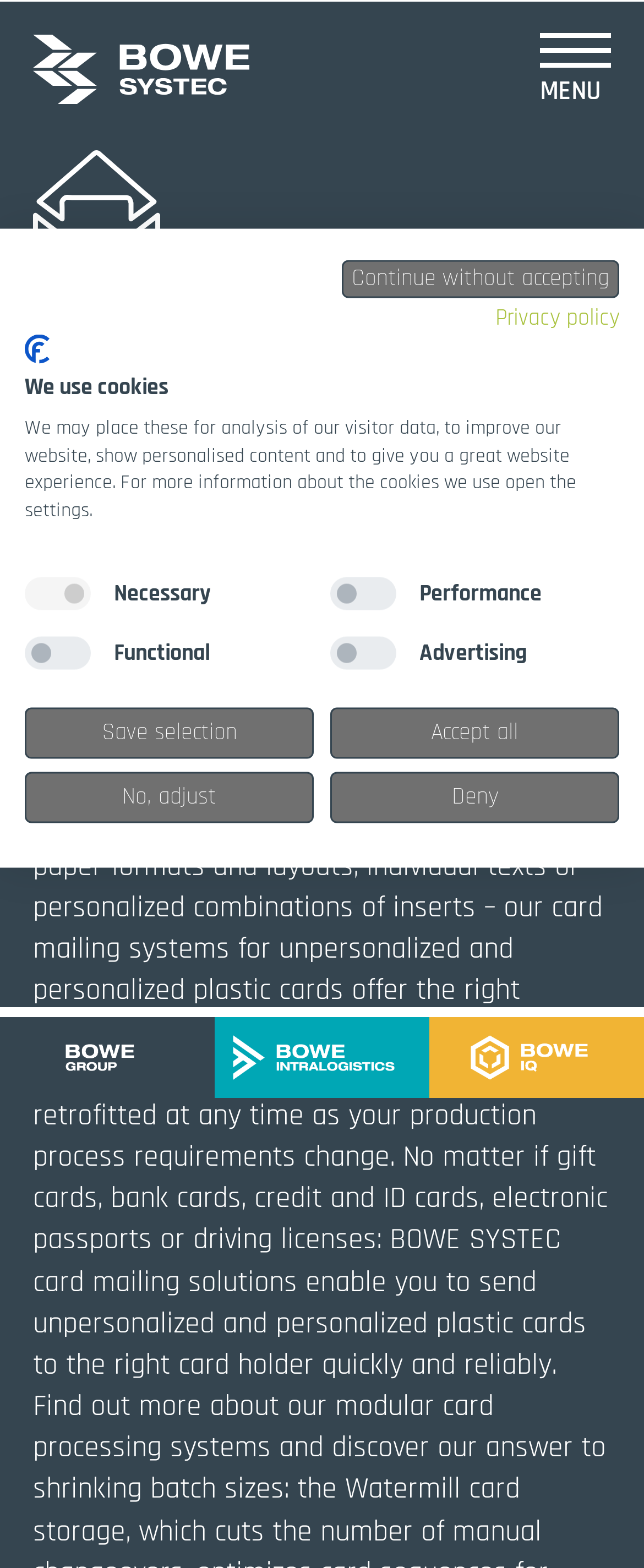Determine the bounding box coordinates of the region I should click to achieve the following instruction: "Go to the CARD LOGISTICS & CARD MAILING page". Ensure the bounding box coordinates are four float numbers between 0 and 1, i.e., [left, top, right, bottom].

[0.026, 0.211, 0.974, 0.349]